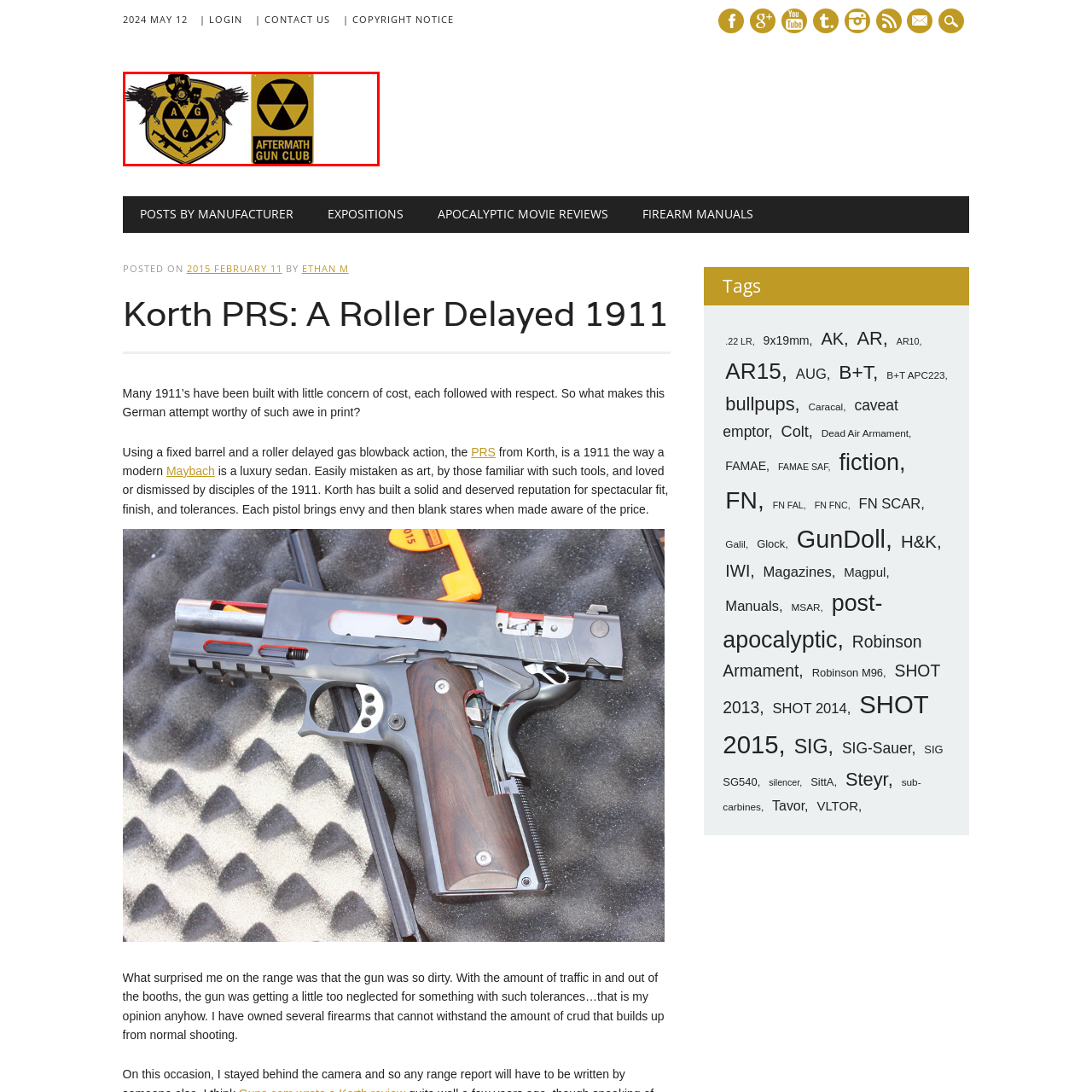What do the two logos represent?
Carefully examine the image within the red bounding box and provide a detailed answer to the question.

The caption explains that the two logos, the shield-shaped emblem and the rectangular logo, together represent the ethos of the Aftermath Gun Club, emphasizing both a sense of community and an affinity for firearms culture.